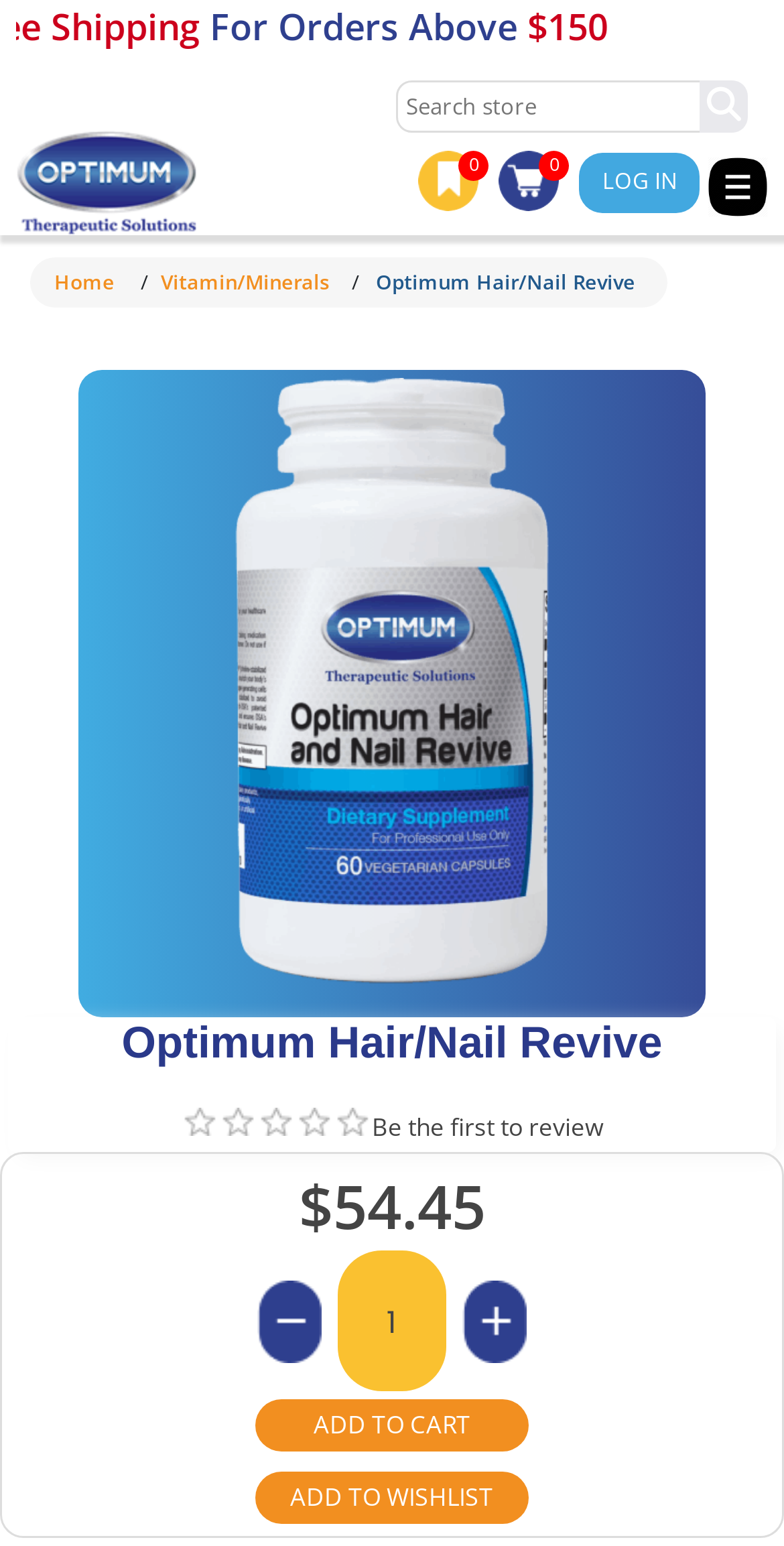Identify and extract the main heading from the webpage.

Optimum Hair/Nail Revive